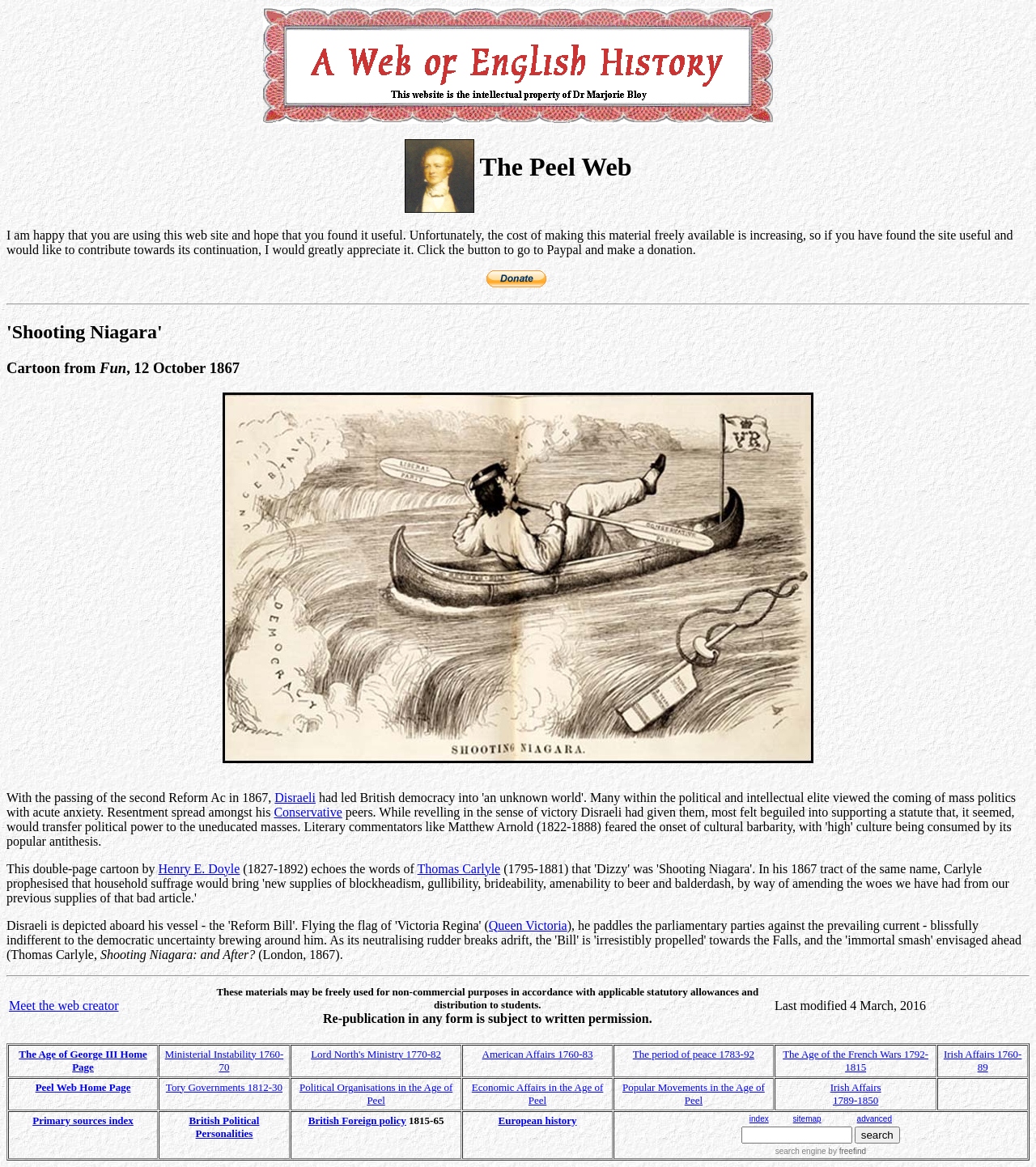Identify and extract the heading text of the webpage.

The Peel Web